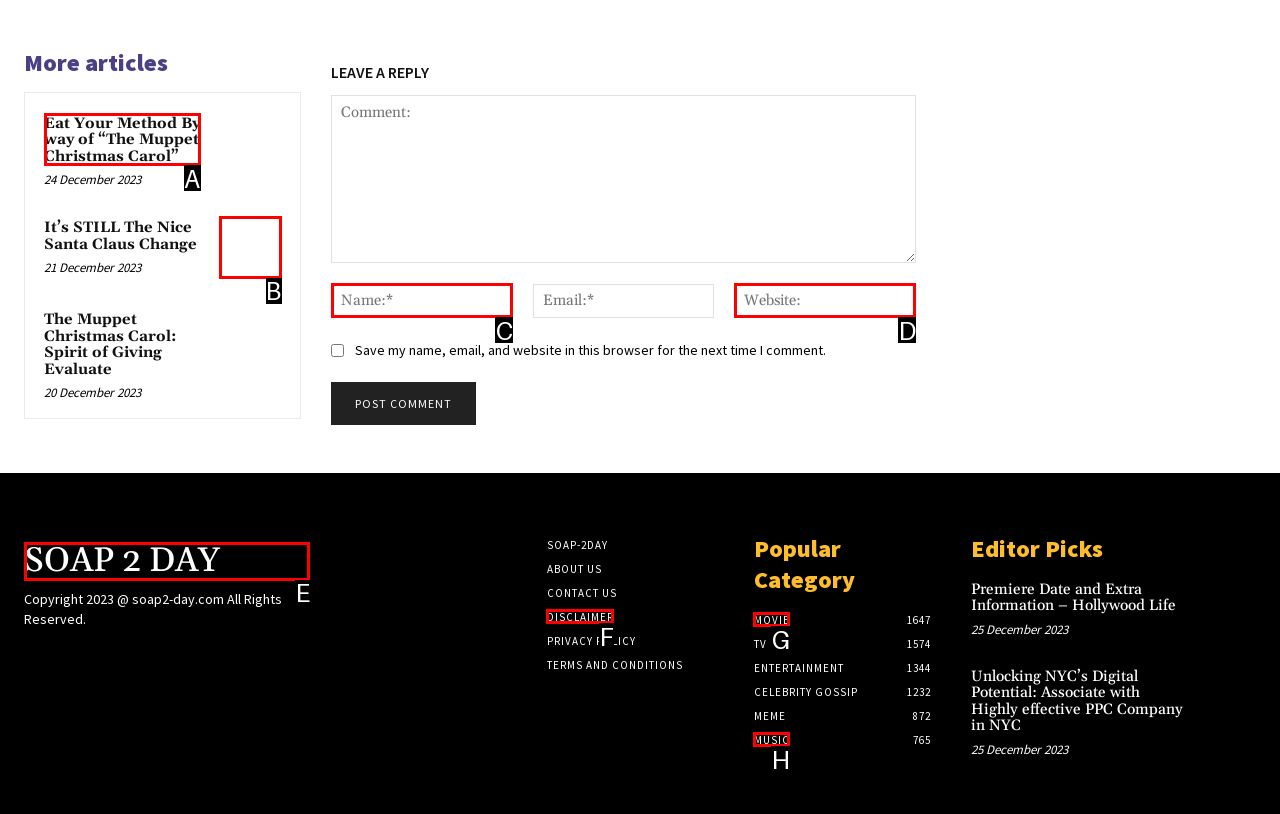Pick the right letter to click to achieve the task: Click on the 'SOAP 2 DAY' link
Answer with the letter of the correct option directly.

E